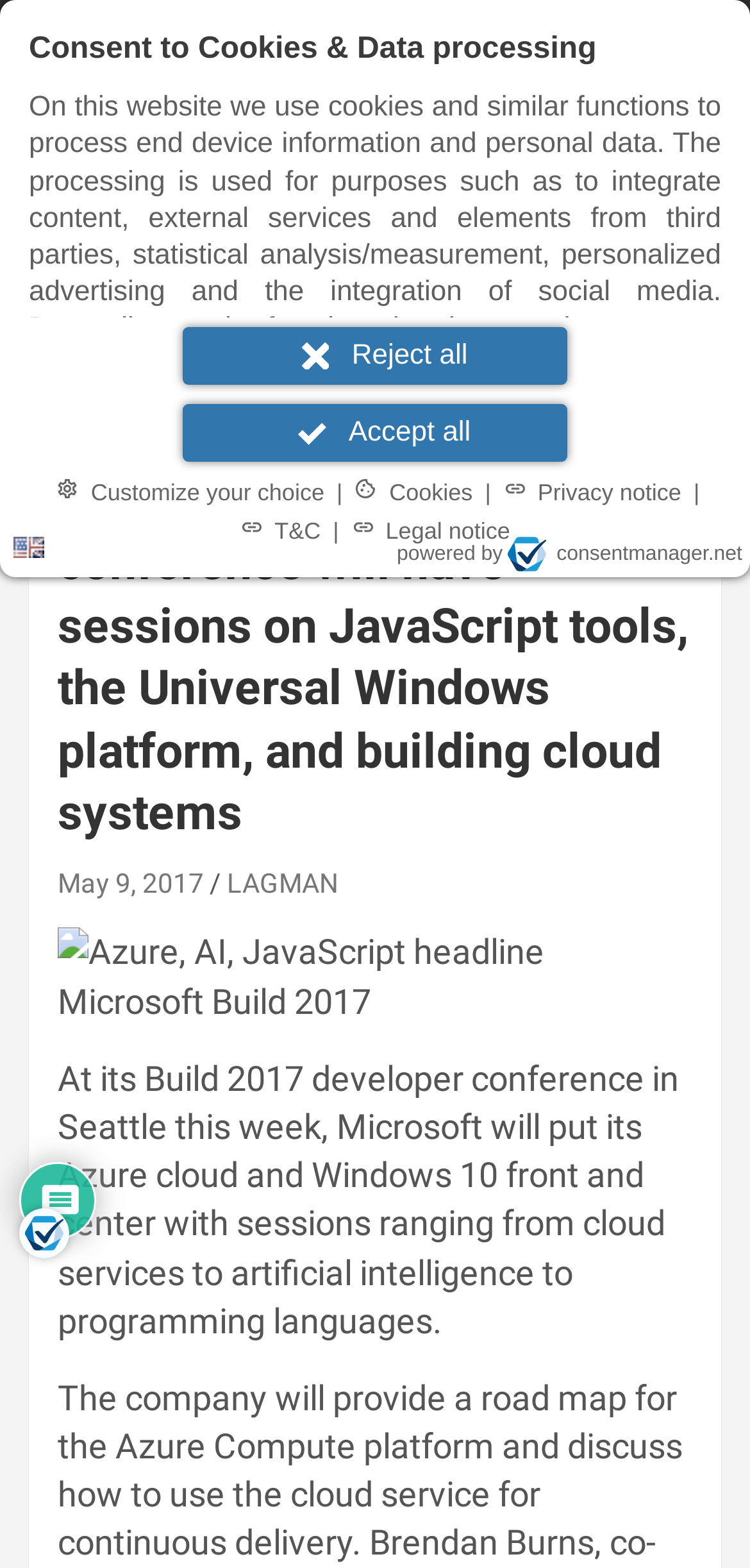What is the name of the platform mentioned in the article?
Answer the question with just one word or phrase using the image.

Universal Windows